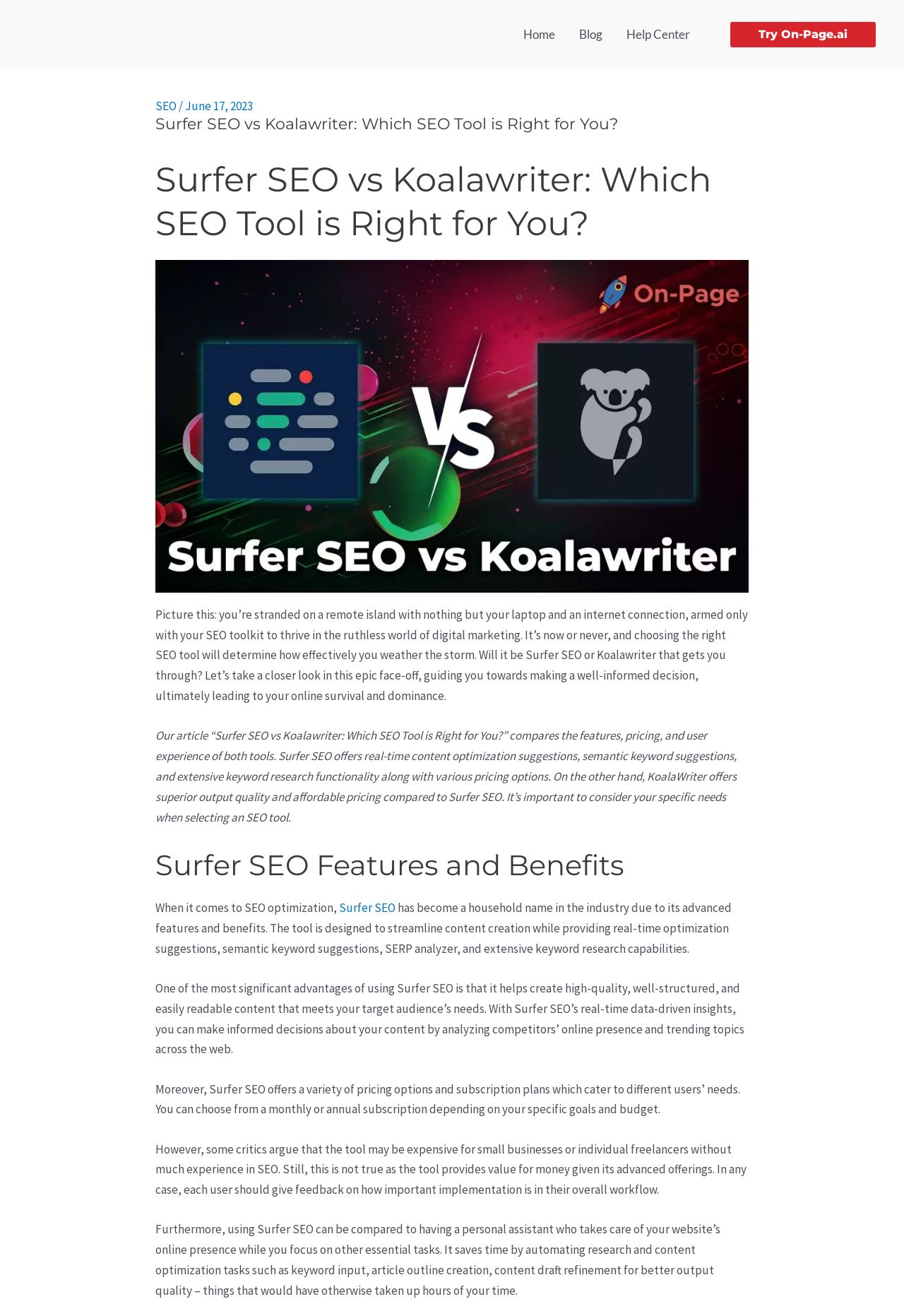Find and generate the main title of the webpage.

Surfer SEO vs Koalawriter: Which SEO Tool is Right for You?